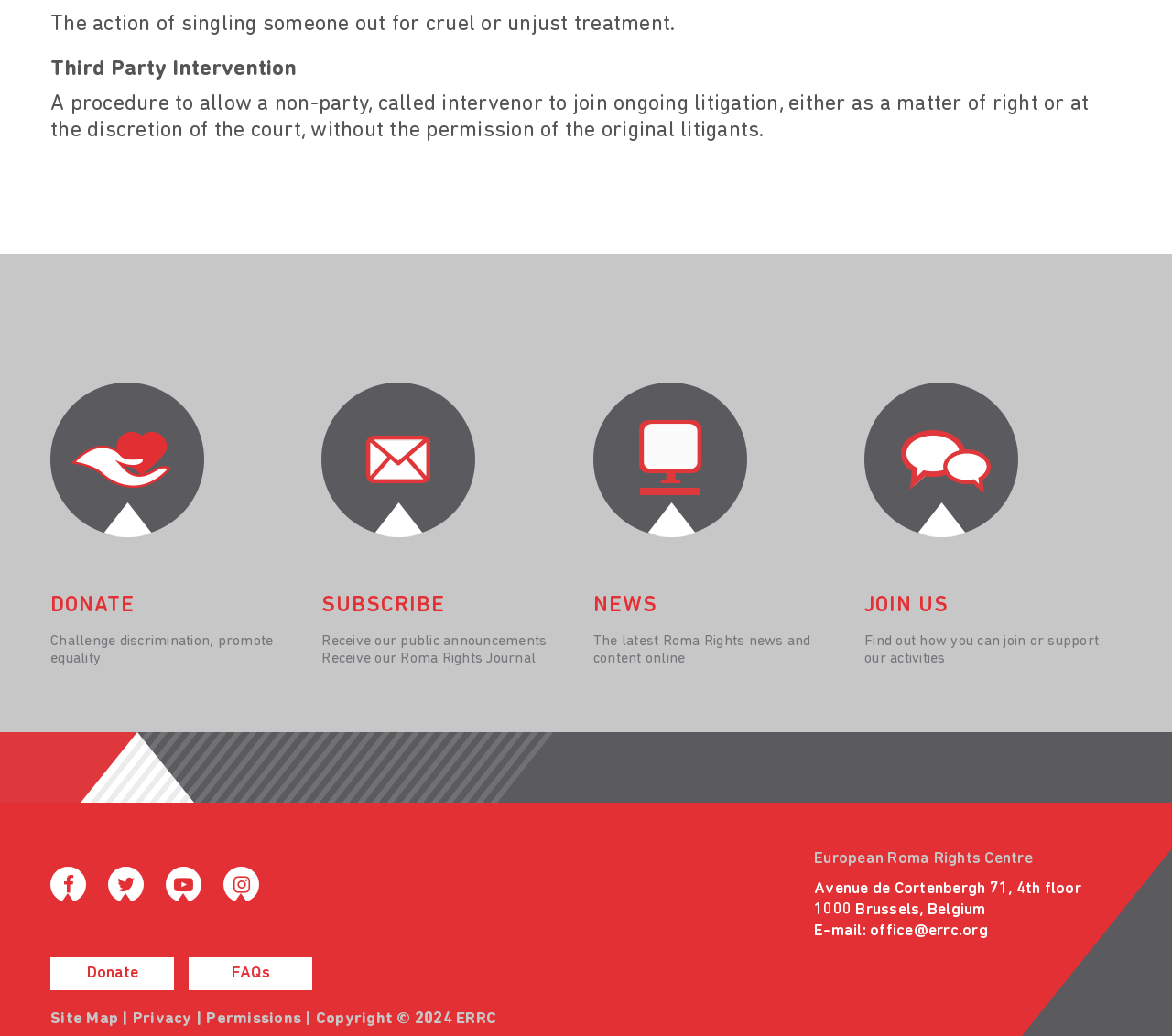Can you specify the bounding box coordinates for the region that should be clicked to fulfill this instruction: "Read the latest Roma Rights news".

[0.506, 0.572, 0.725, 0.598]